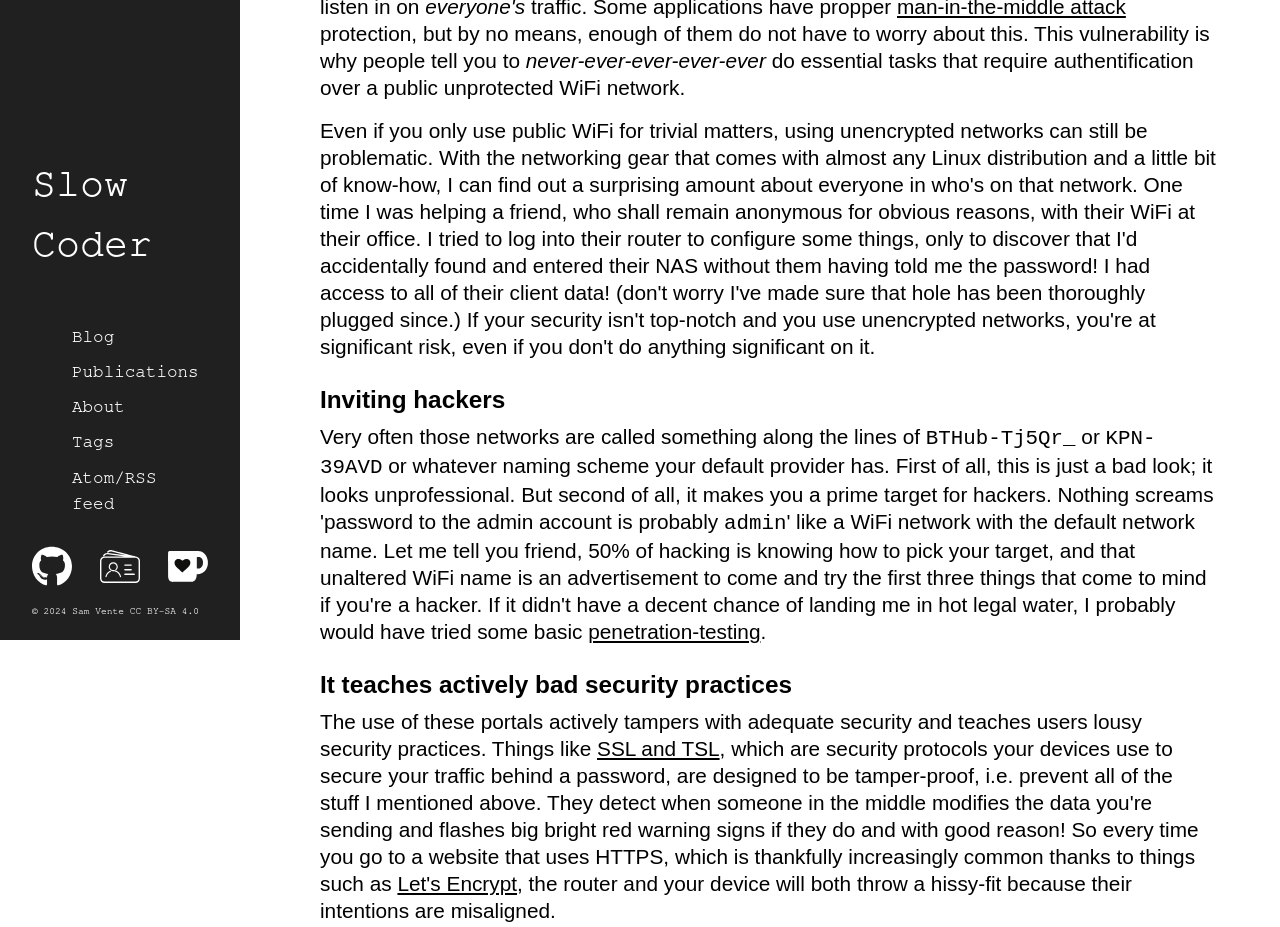Given the description: "alt="My Ko-Fi page"", determine the bounding box coordinates of the UI element. The coordinates should be formatted as four float numbers between 0 and 1, [left, top, right, bottom].

[0.131, 0.594, 0.162, 0.628]